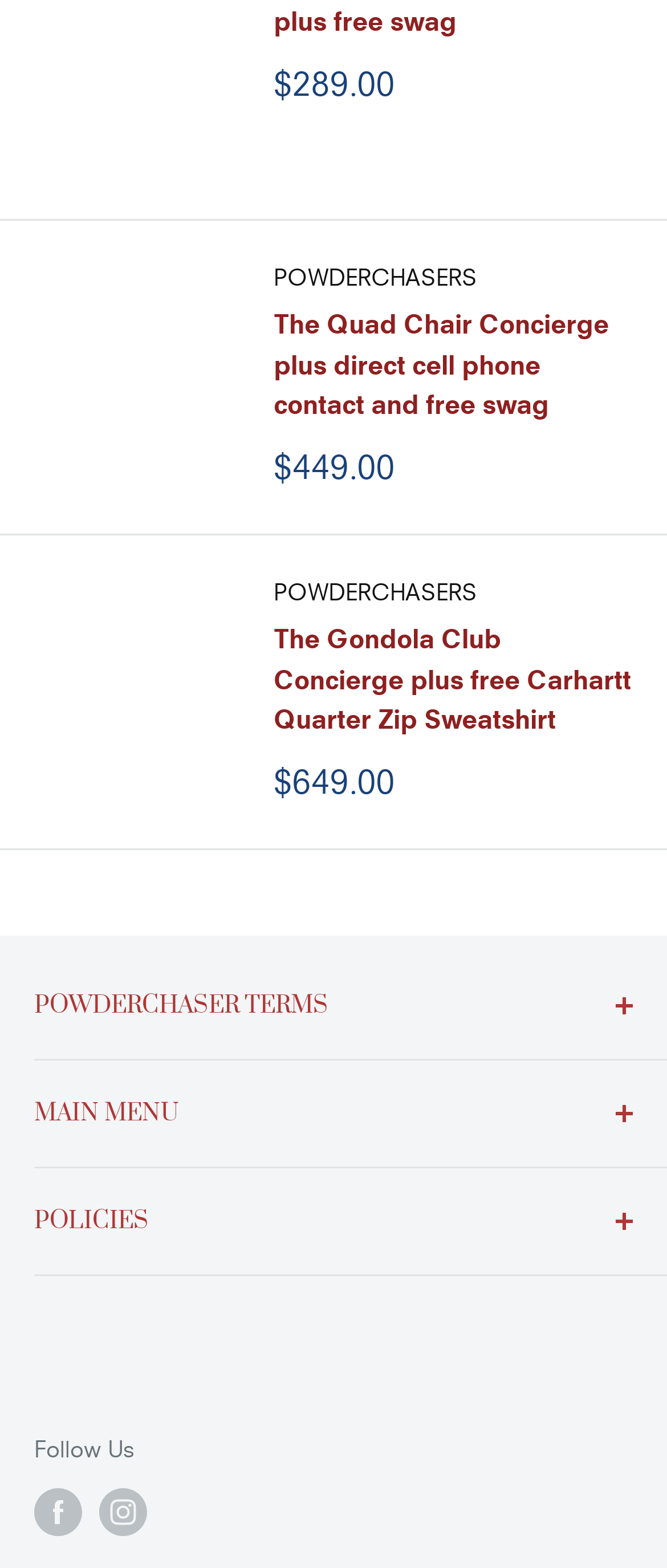What is the price of The Gondola Club Concierge?
From the screenshot, supply a one-word or short-phrase answer.

$449.00